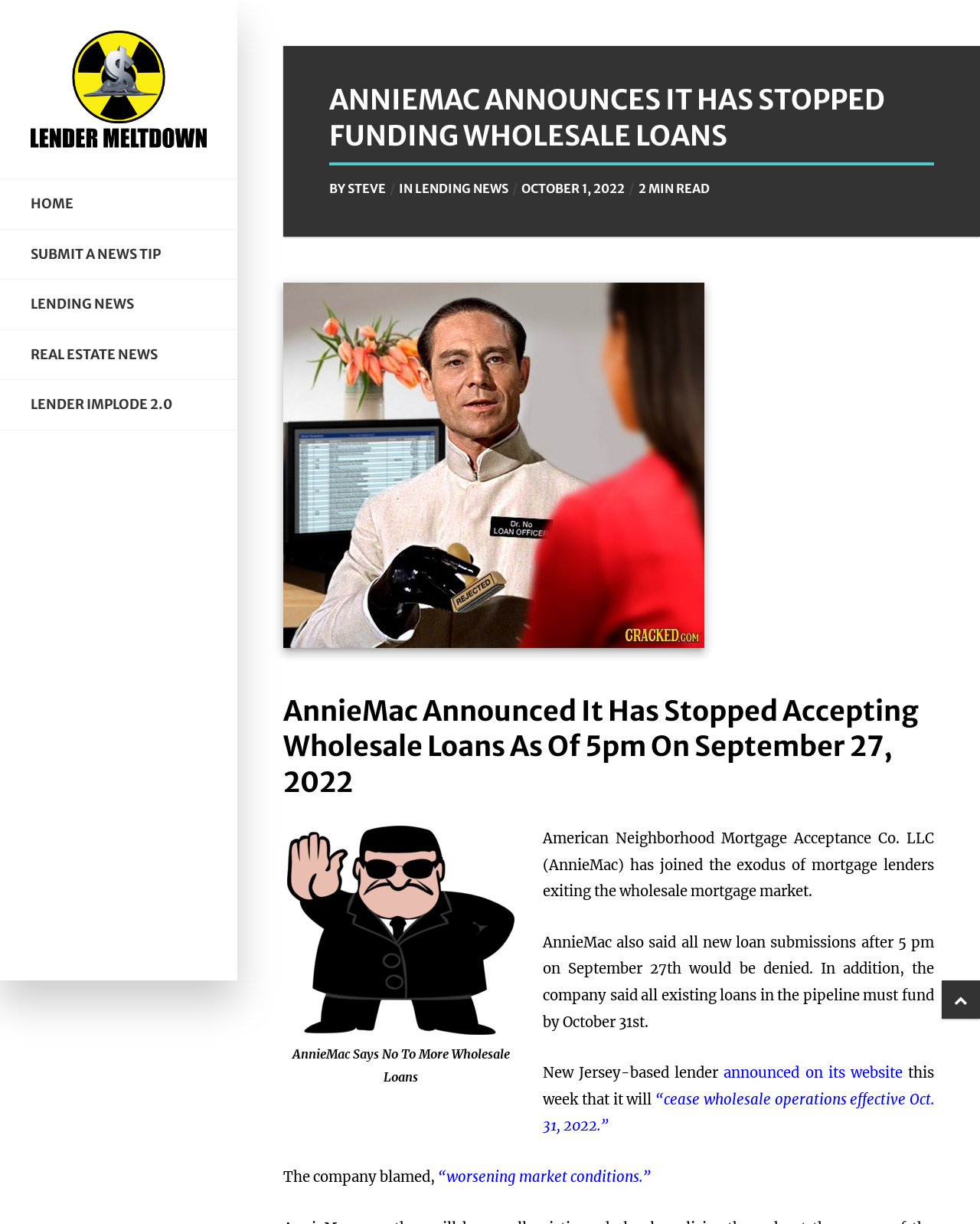Describe the webpage in detail, including text, images, and layout.

The webpage appears to be a news article about AnnieMac, a mortgage lender, announcing that it has stopped accepting wholesale loans. At the top of the page, there is a progress bar that spans the entire width of the page. Below the progress bar, there are several links to different sections of the website, including "Lender Meltdown", "HOME", "SUBMIT A NEWS TIP", "LENDING NEWS", "REAL ESTATE NEWS", and "LENDER IMPLODE 2.0". These links are aligned to the left side of the page.

The main content of the article begins with a heading that reads "ANNIEMAC ANNOUNCES IT HAS STOPPED FUNDING WHOLESALE LOANS". Below the heading, there is a byline that reads "BY STEVE IN LENDING NEWS OCTOBER 1, 2022 2 MIN READ". To the right of the byline, there is a large image that takes up about half of the page width.

The article itself is divided into several paragraphs of text, with a few images scattered throughout. The text describes AnnieMac's decision to stop accepting wholesale loans, citing "worsening market conditions" as the reason. The article also mentions that all new loan submissions after 5 pm on September 27th will be denied, and that all existing loans in the pipeline must fund by October 31st.

At the bottom of the page, there is a small icon with a tooltip that reads "\uf077". This icon is aligned to the right side of the page.